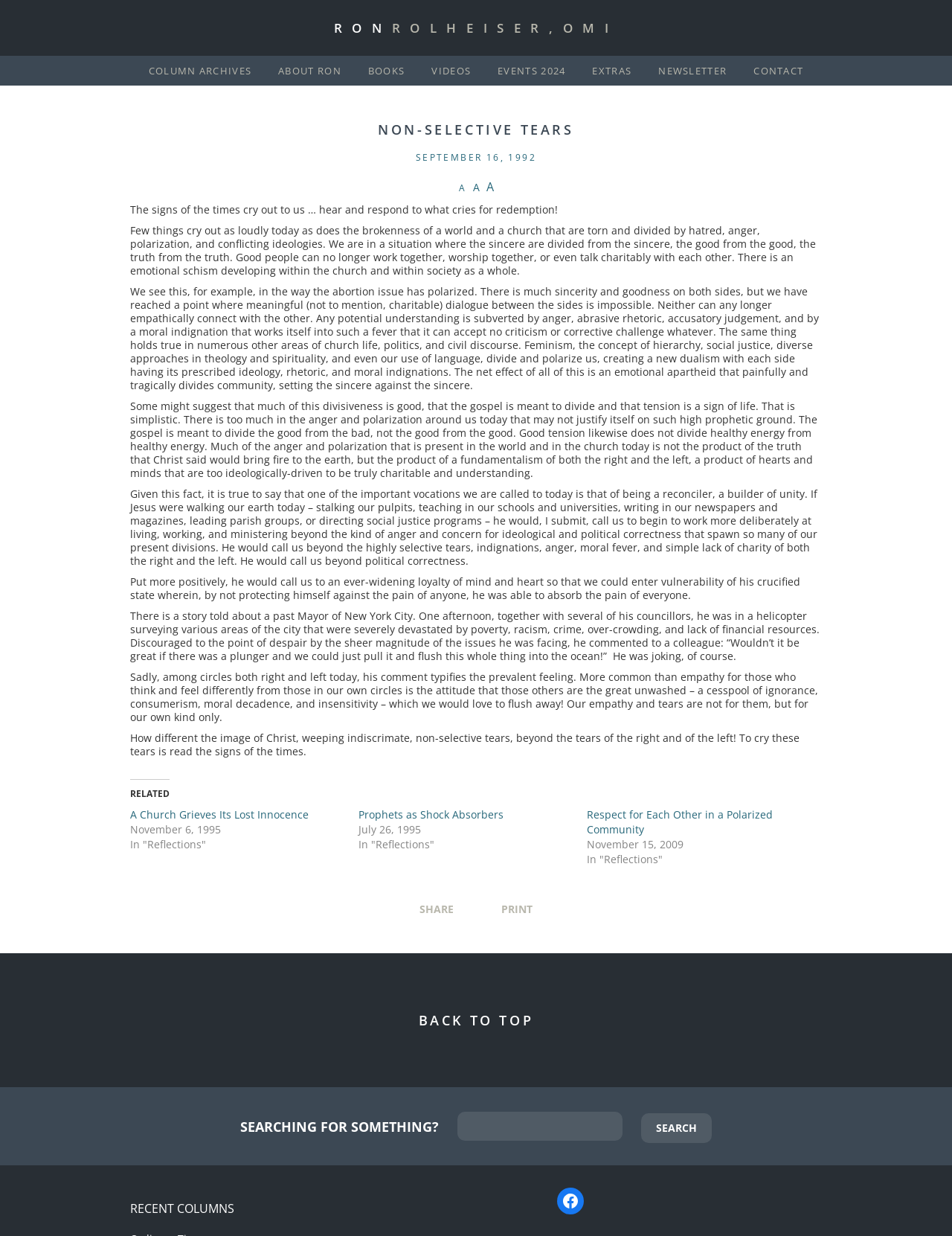Identify the bounding box coordinates of the area you need to click to perform the following instruction: "Read the article titled 'NON-SELECTIVE TEARS'".

[0.137, 0.099, 0.863, 0.111]